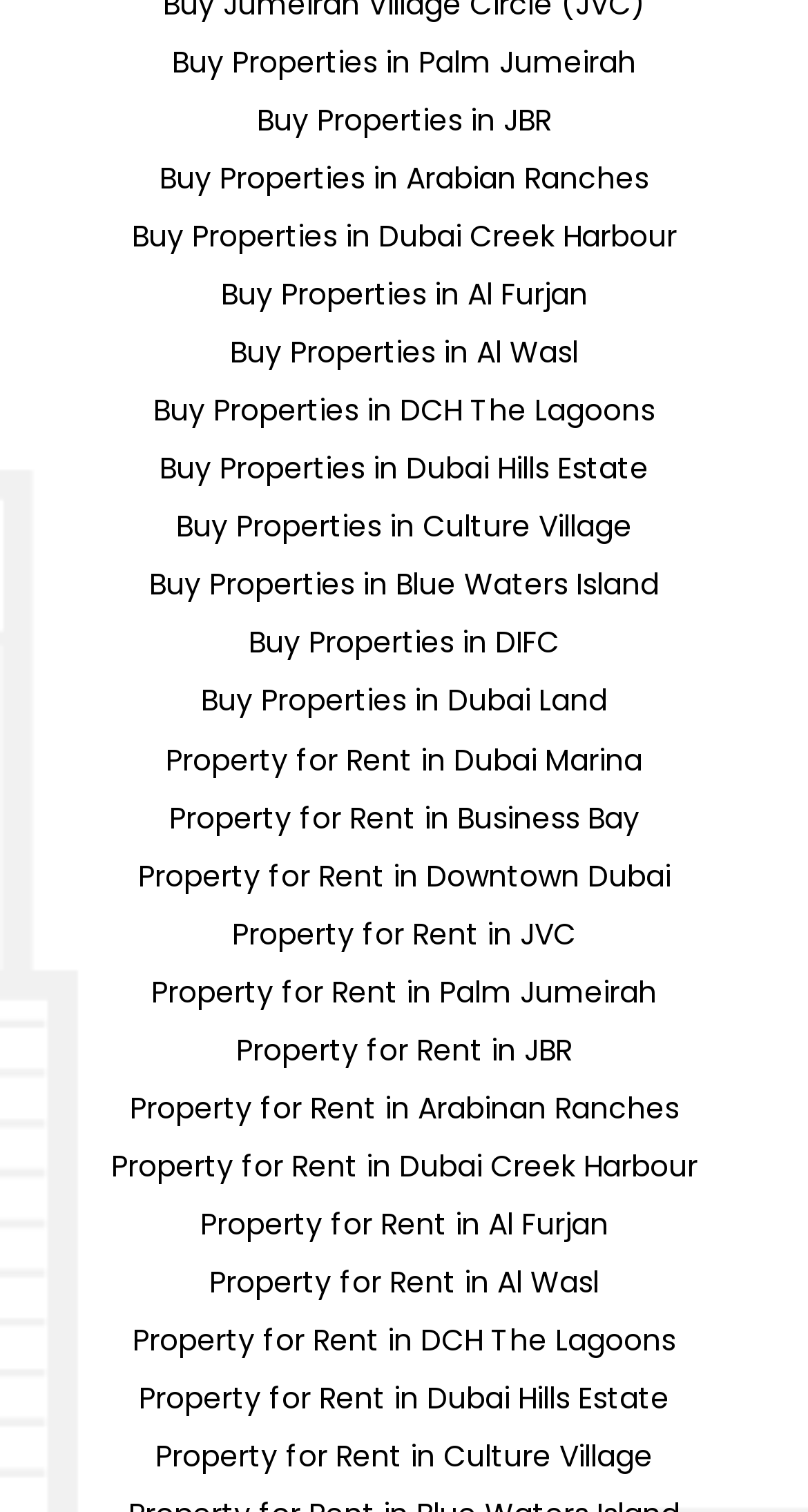Identify the bounding box coordinates of the HTML element based on this description: "Buy Properties in Al Wasl".

[0.026, 0.213, 0.974, 0.252]